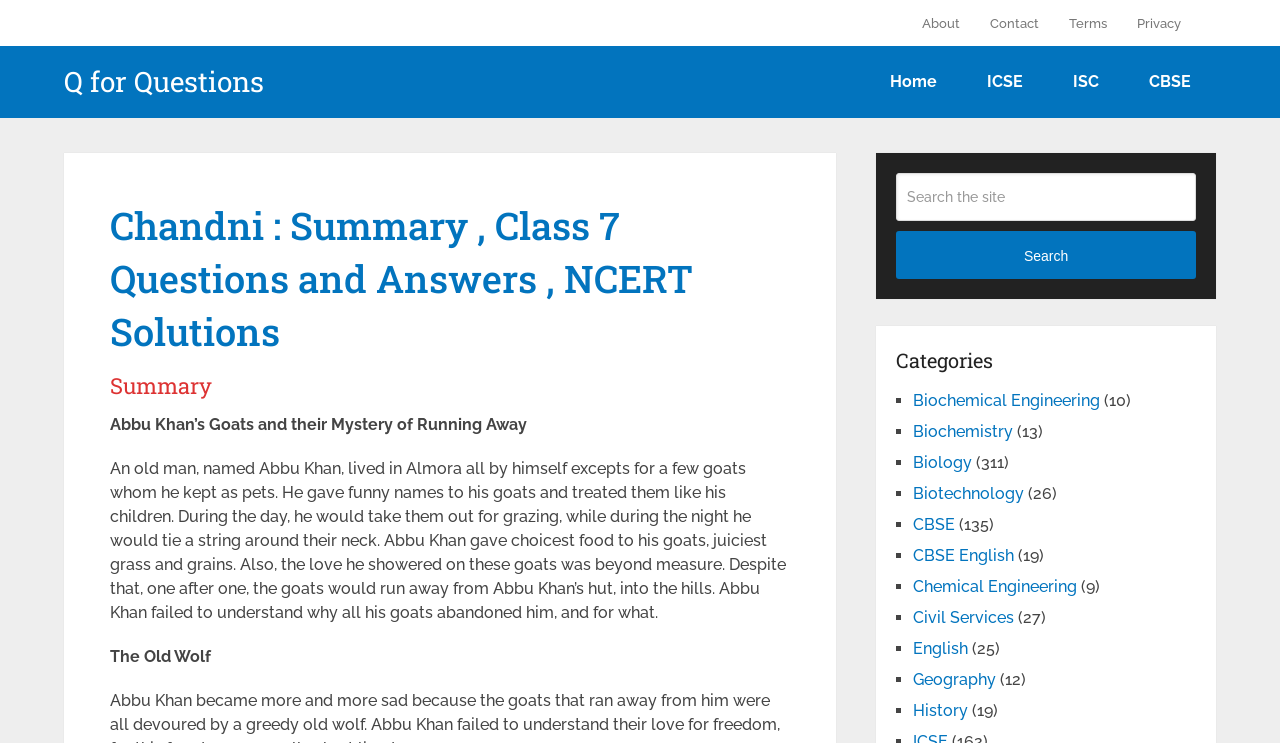Please provide a detailed answer to the question below by examining the image:
How many categories are listed on the webpage?

The webpage lists categories such as Biochemical Engineering, Biochemistry, Biology, and so on. By counting the list markers, we can see that there are 13 categories listed on the webpage.